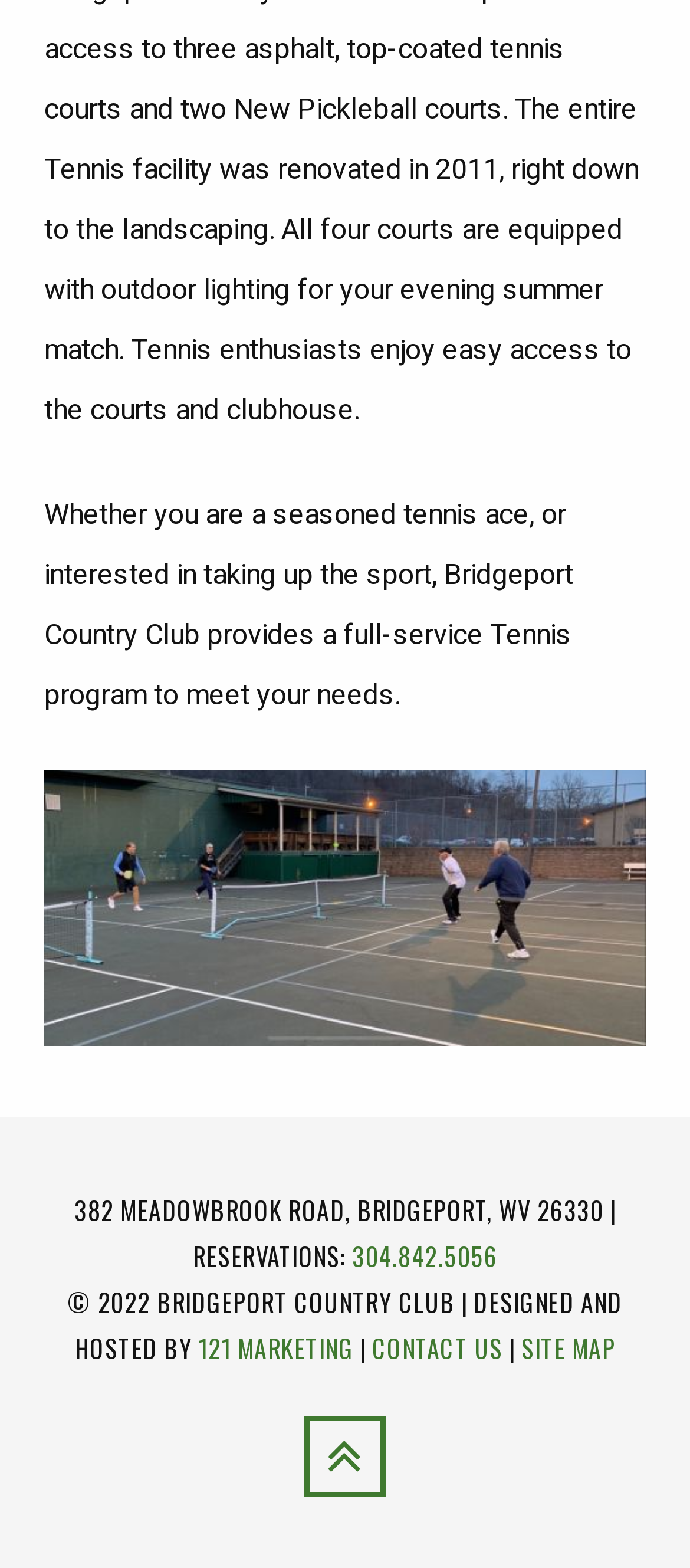Identify the bounding box coordinates for the UI element that matches this description: "Contact Us".

[0.539, 0.848, 0.729, 0.871]